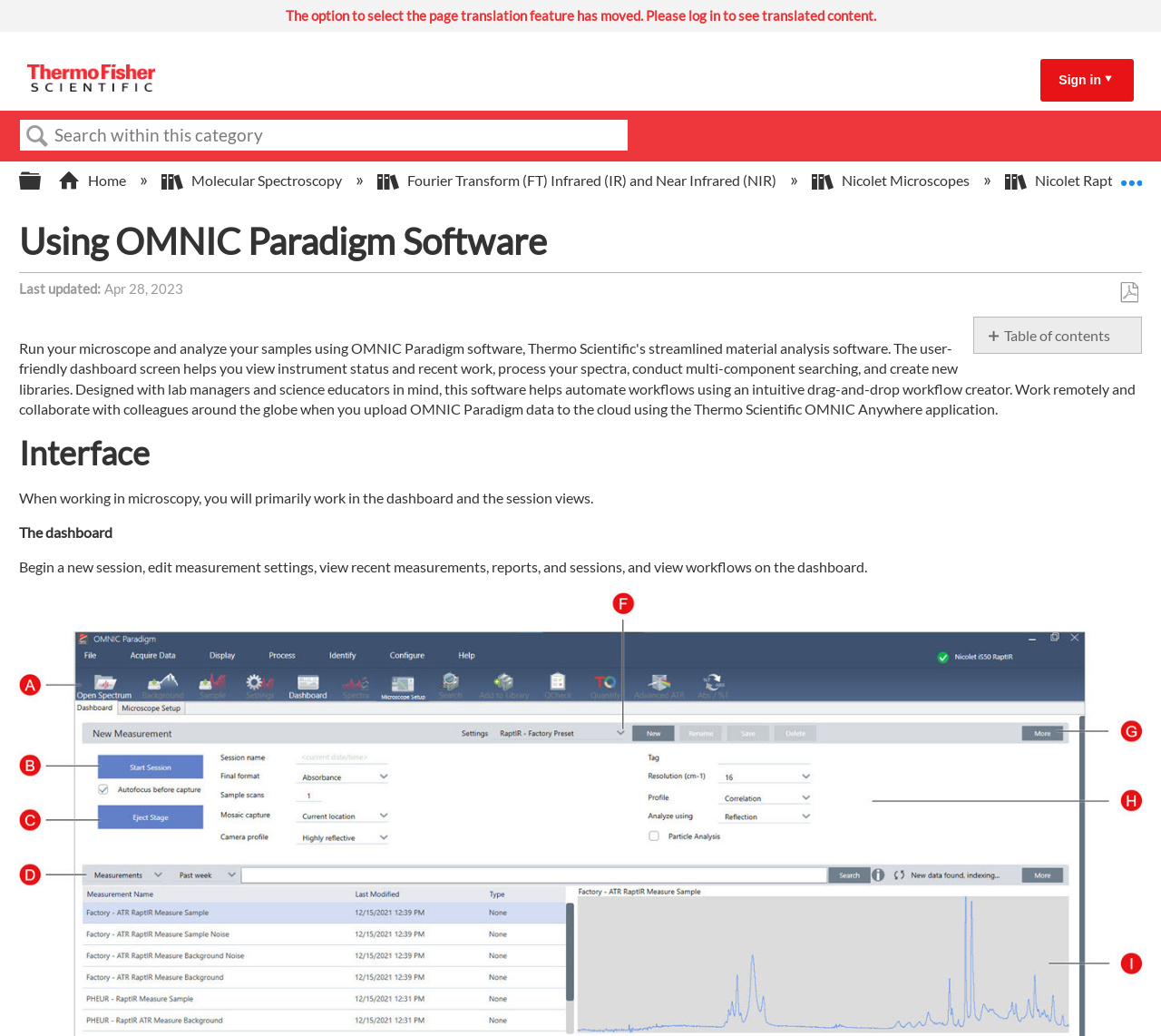Show the bounding box coordinates of the region that should be clicked to follow the instruction: "Go to home page."

[0.05, 0.165, 0.111, 0.182]